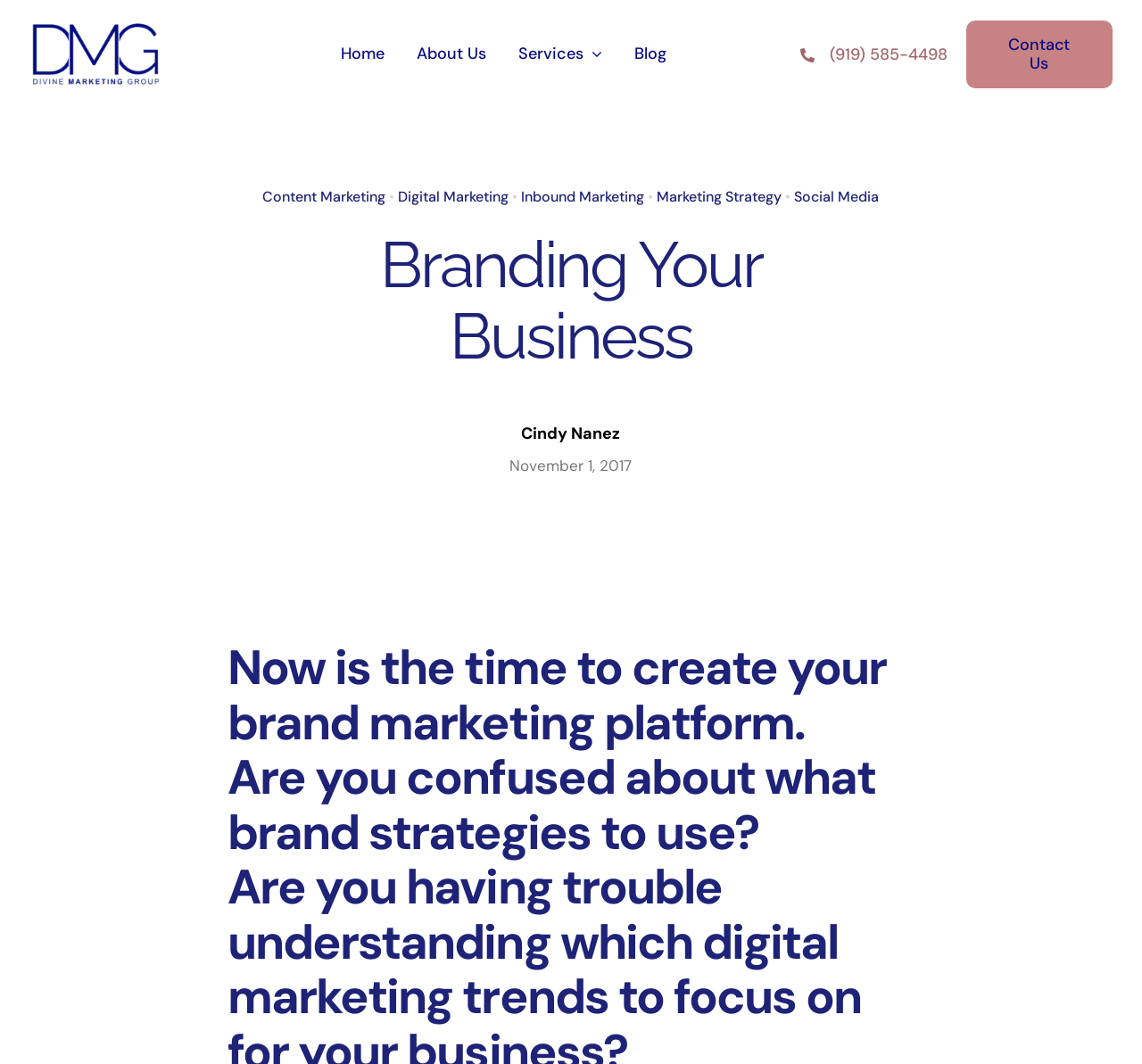Please predict the bounding box coordinates (top-left x, top-left y, bottom-right x, bottom-right y) for the UI element in the screenshot that fits the description: Home

[0.293, 0.034, 0.341, 0.069]